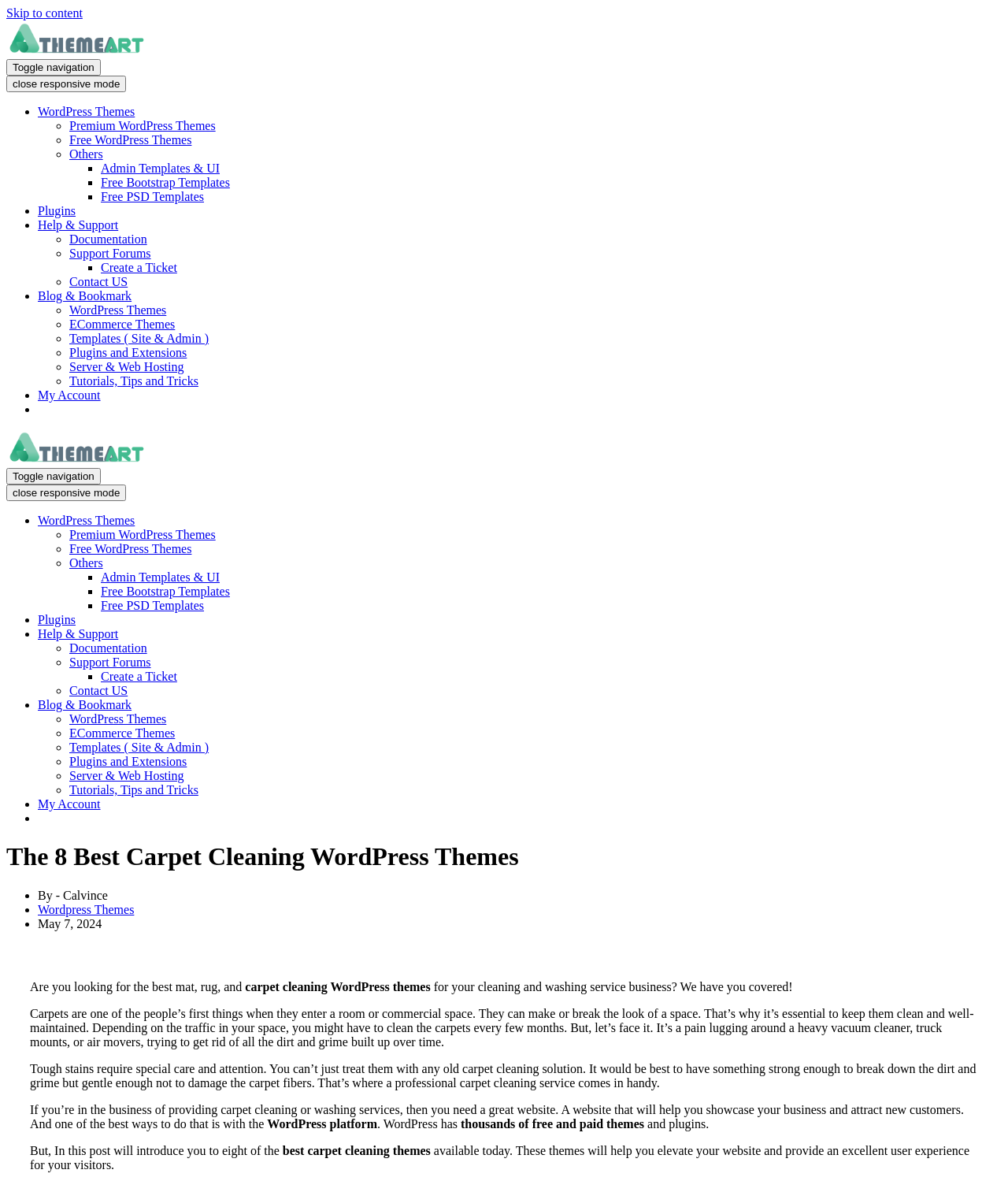Provide a one-word or brief phrase answer to the question:
How many types of templates are mentioned on the webpage?

3